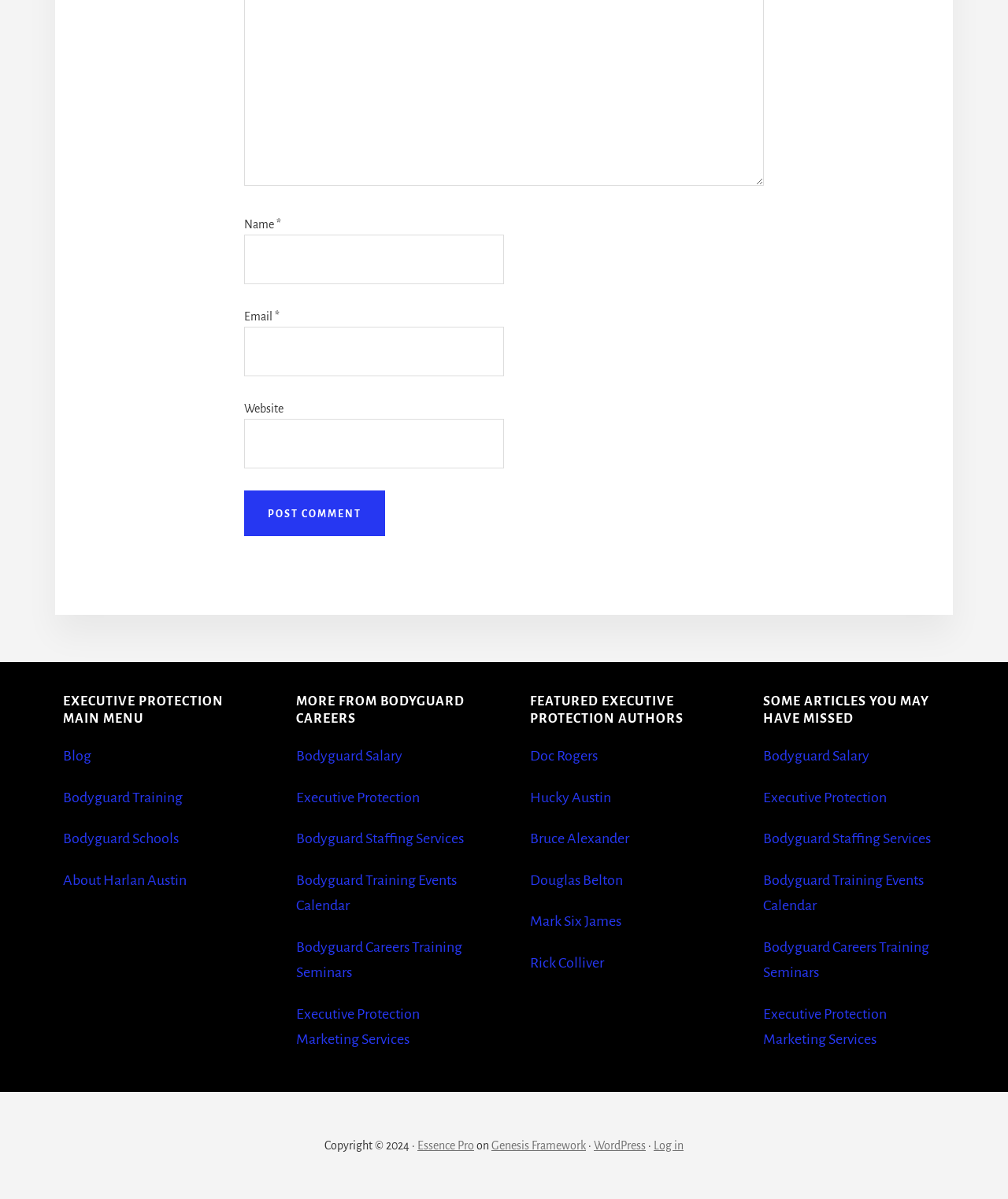Locate the bounding box coordinates of the element you need to click to accomplish the task described by this instruction: "Visit the Blog page".

[0.062, 0.624, 0.091, 0.637]